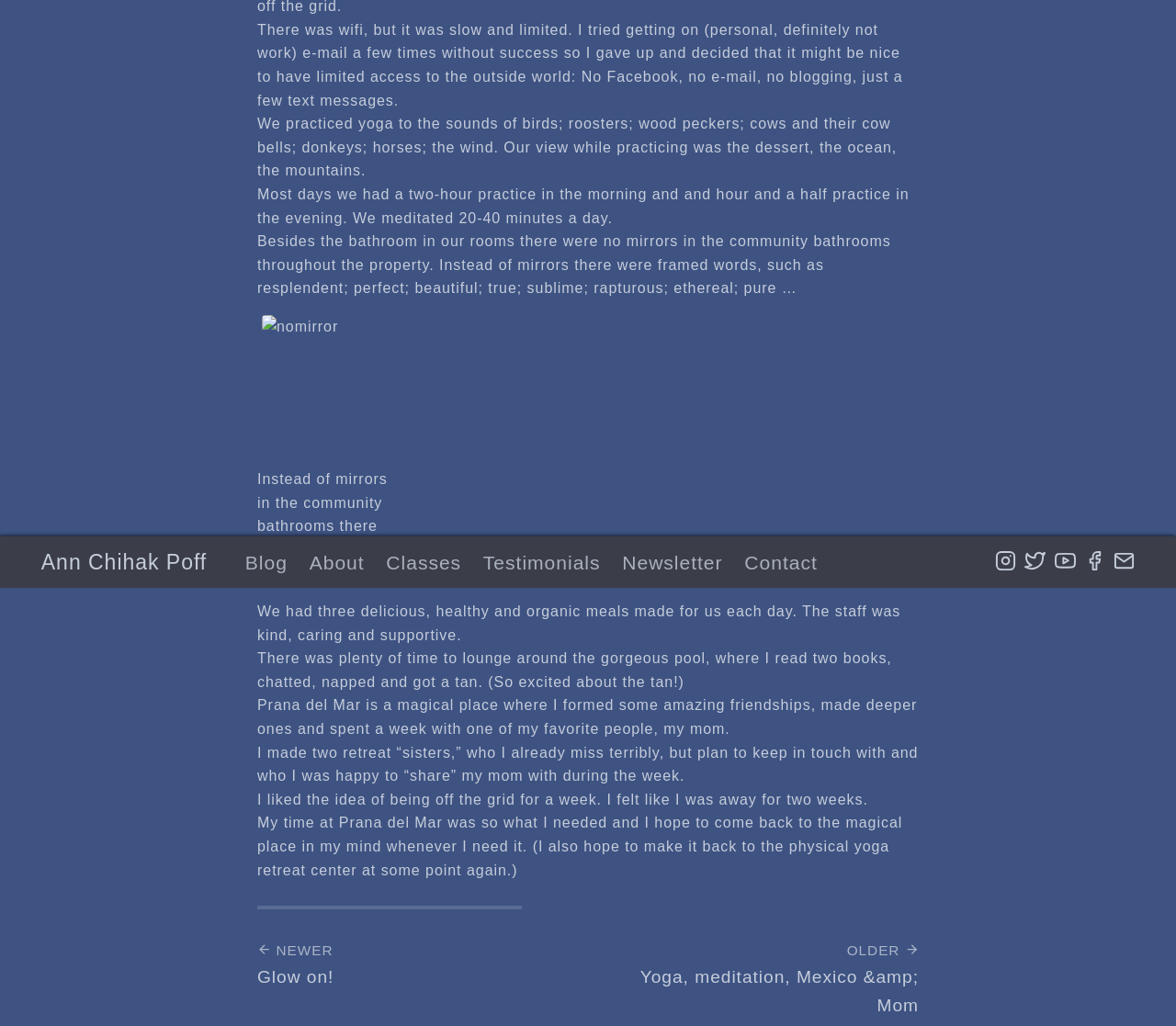Give the bounding box coordinates for the element described as: "NewerGlow on!".

[0.219, 0.912, 0.5, 0.994]